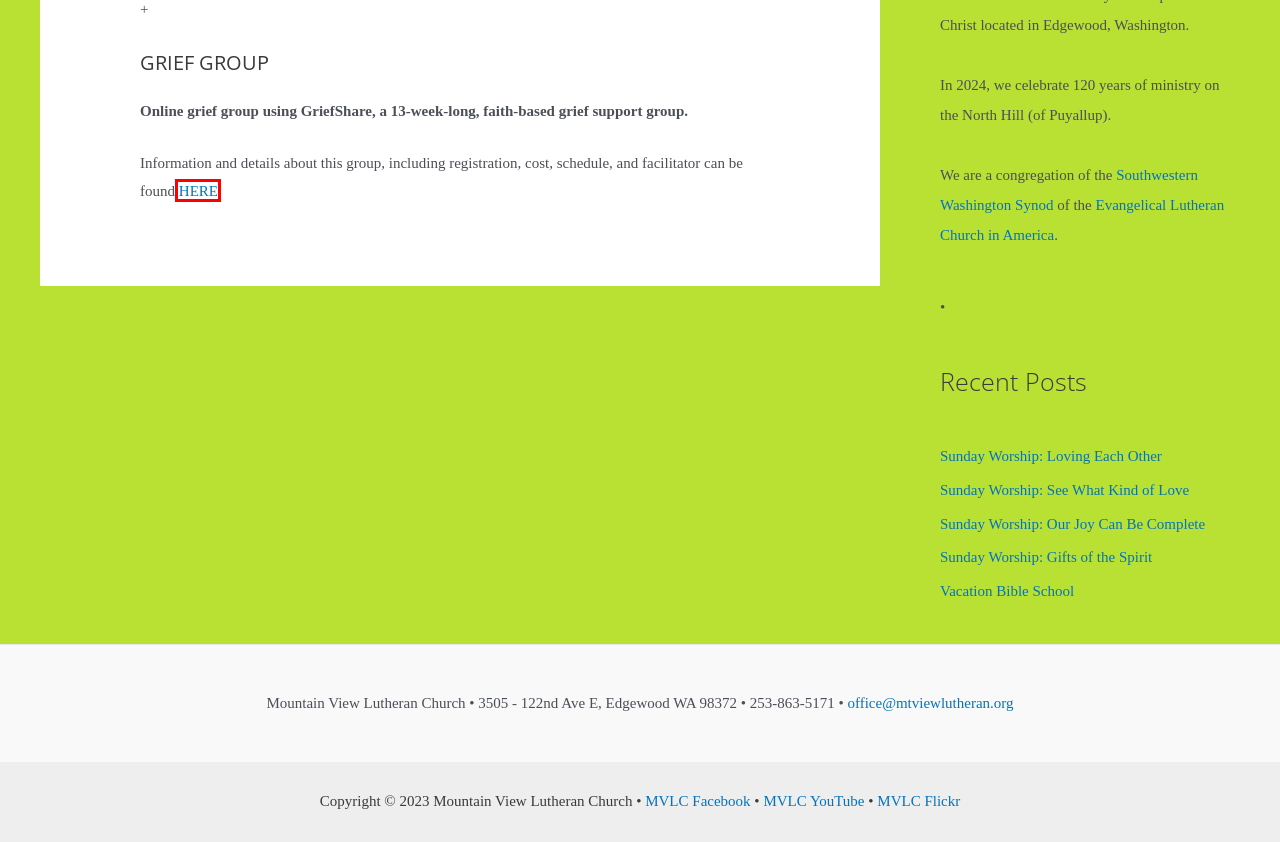Using the screenshot of a webpage with a red bounding box, pick the webpage description that most accurately represents the new webpage after the element inside the red box is clicked. Here are the candidates:
A. Sunday Worship: Loving Each Other – Mountain View Lutheran Church
B. Connect – Mountain View Lutheran Church
C. Mountain View Lutheran Church GriefShare - GriefShare
D. Sunday Worship: Gifts of the Spirit – Mountain View Lutheran Church
E. Sunday Worship: See What Kind of Love – Mountain View Lutheran Church
F. ShieldSquare Block
G. Community – Mountain View Lutheran Church
H. Sunday Worship: Our Joy Can Be Complete – Mountain View Lutheran Church

C